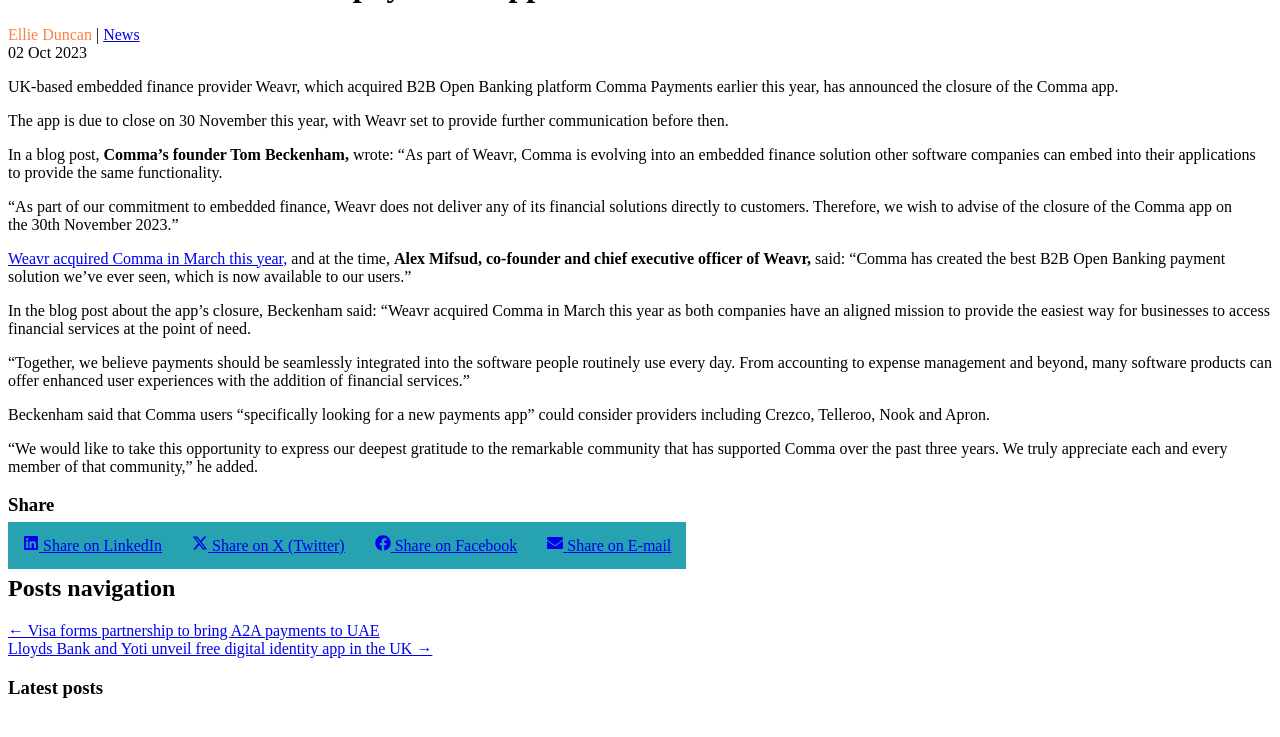Give a one-word or one-phrase response to the question:
Who is the co-founder and chief executive officer of Weavr?

Alex Mifsud